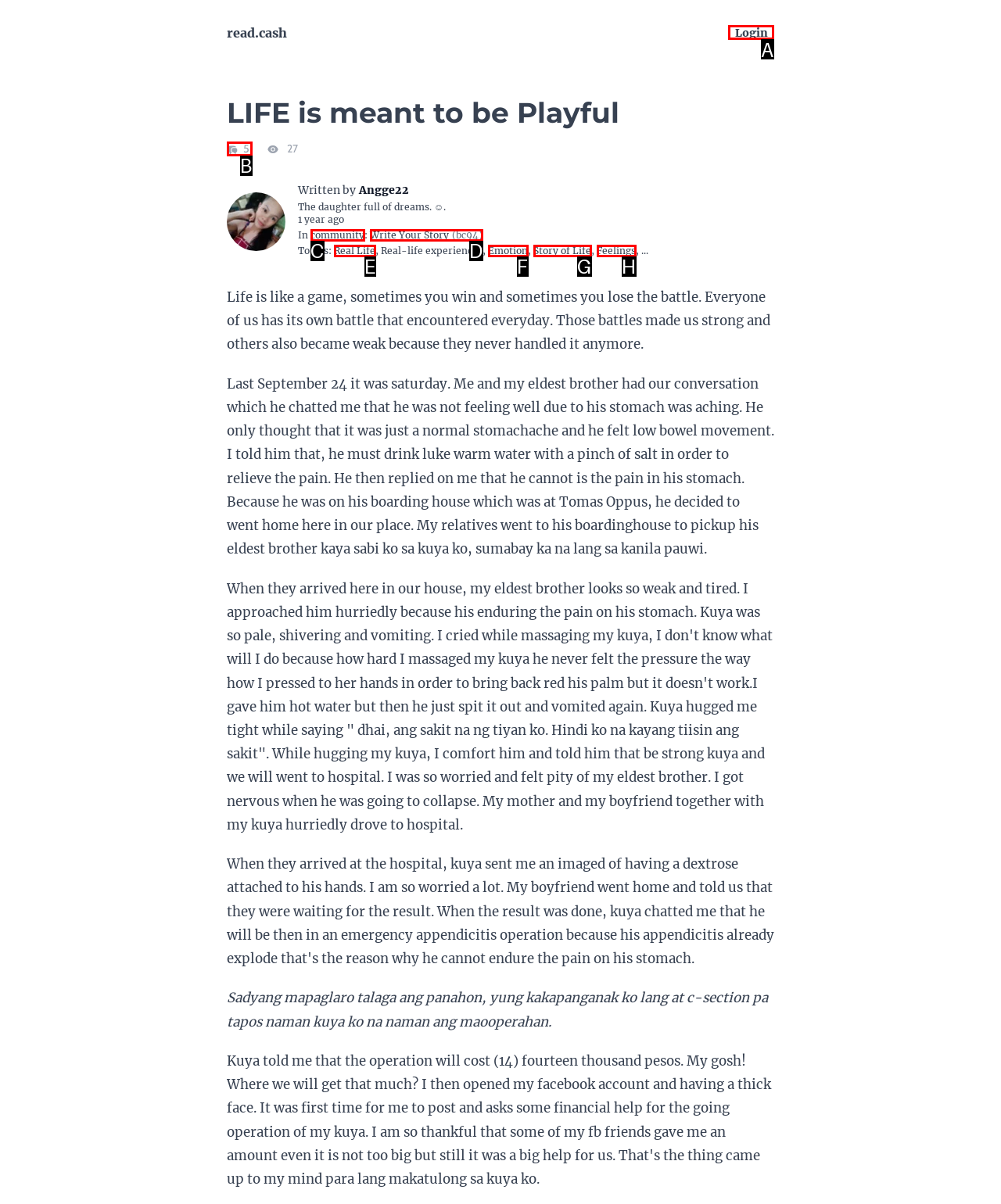Tell me the correct option to click for this task: Click on the 'Login' link
Write down the option's letter from the given choices.

A